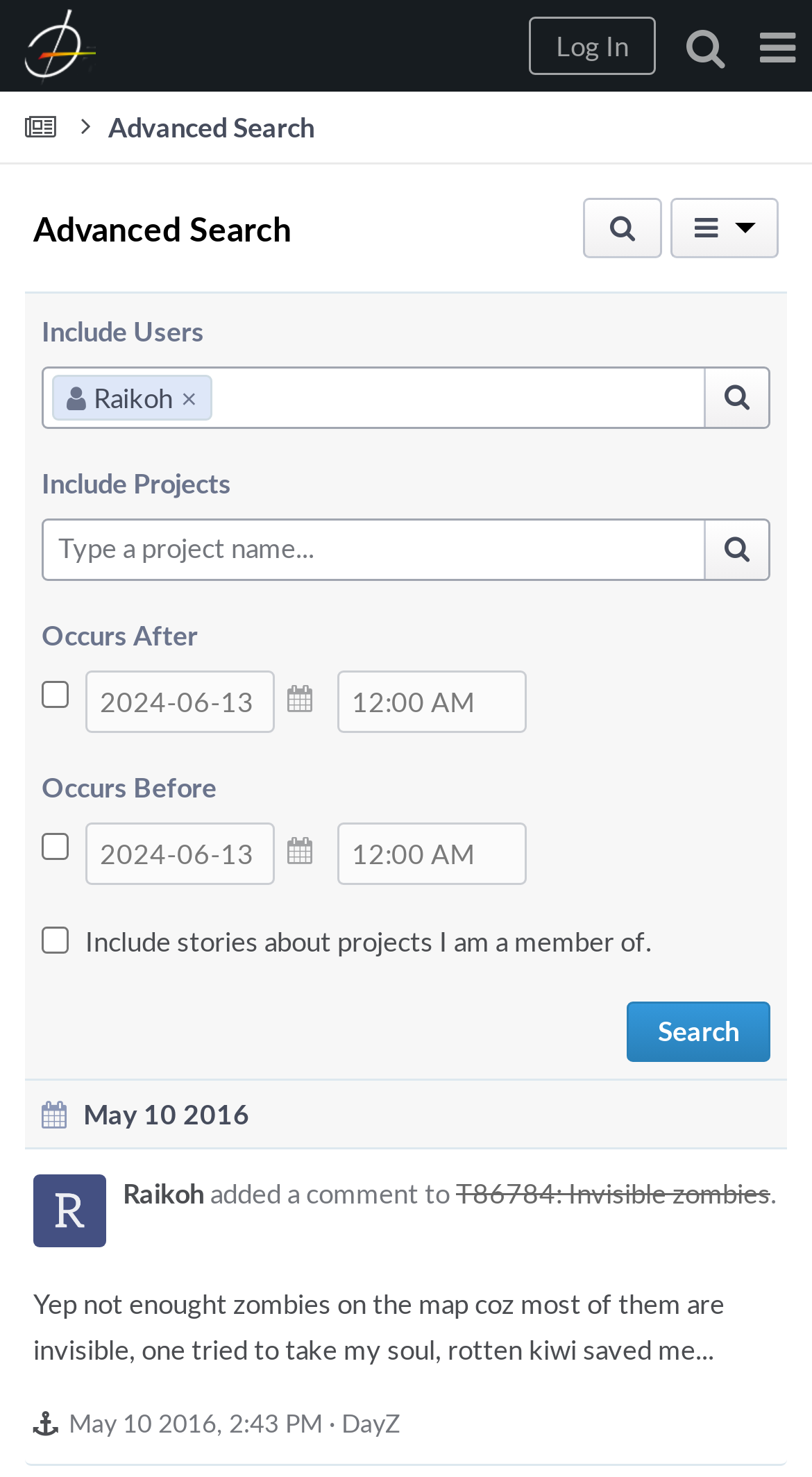Give a short answer using one word or phrase for the question:
What is the type of content being displayed in the table?

Stories about projects